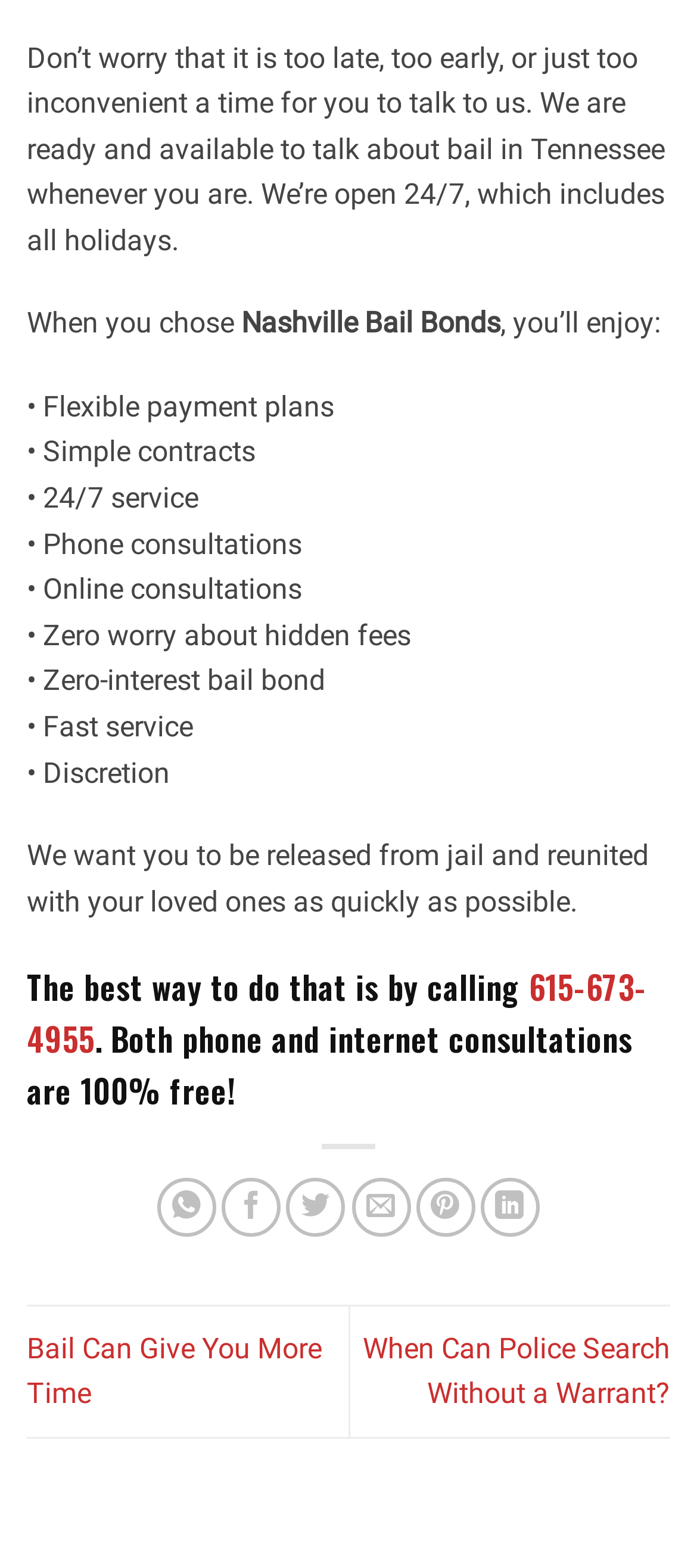Using the provided description Booking Terms and Conditions, find the bounding box coordinates for the UI element. Provide the coordinates in (top-left x, top-left y, bottom-right x, bottom-right y) format, ensuring all values are between 0 and 1.

None